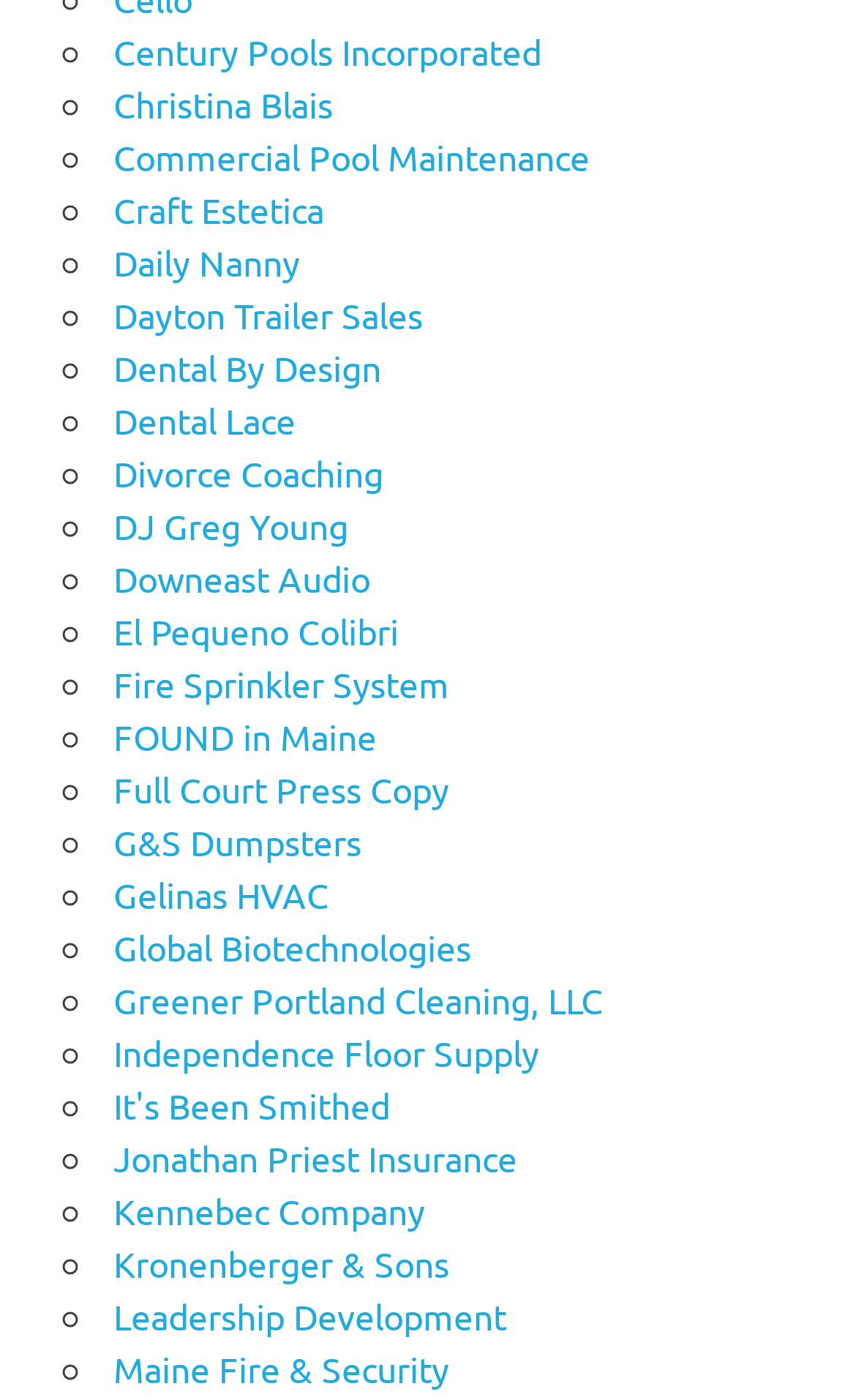Find and indicate the bounding box coordinates of the region you should select to follow the given instruction: "explore Fire Sprinkler System".

[0.133, 0.472, 0.525, 0.504]